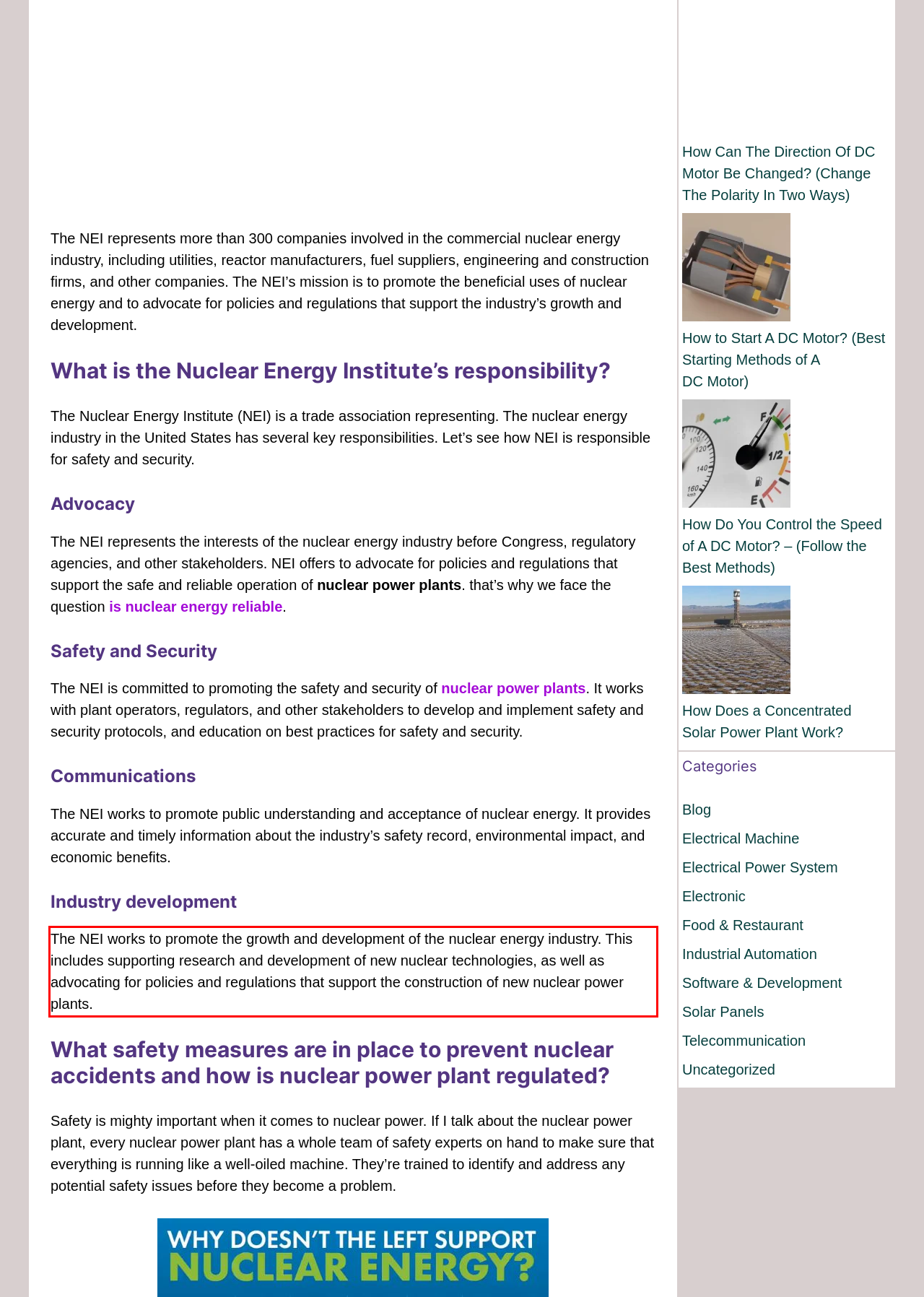Please identify and extract the text content from the UI element encased in a red bounding box on the provided webpage screenshot.

The NEI works to promote the growth and development of the nuclear energy industry. This includes supporting research and development of new nuclear technologies, as well as advocating for policies and regulations that support the construction of new nuclear power plants.